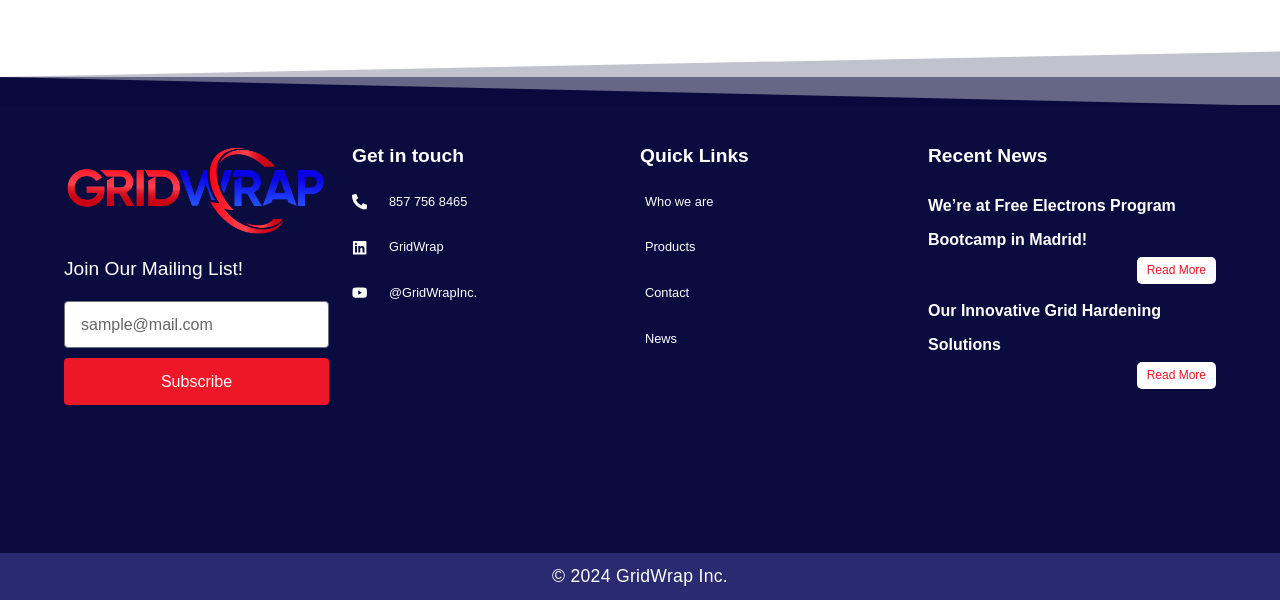Identify the bounding box coordinates for the element you need to click to achieve the following task: "Call the phone number". The coordinates must be four float values ranging from 0 to 1, formatted as [left, top, right, bottom].

[0.304, 0.323, 0.365, 0.348]